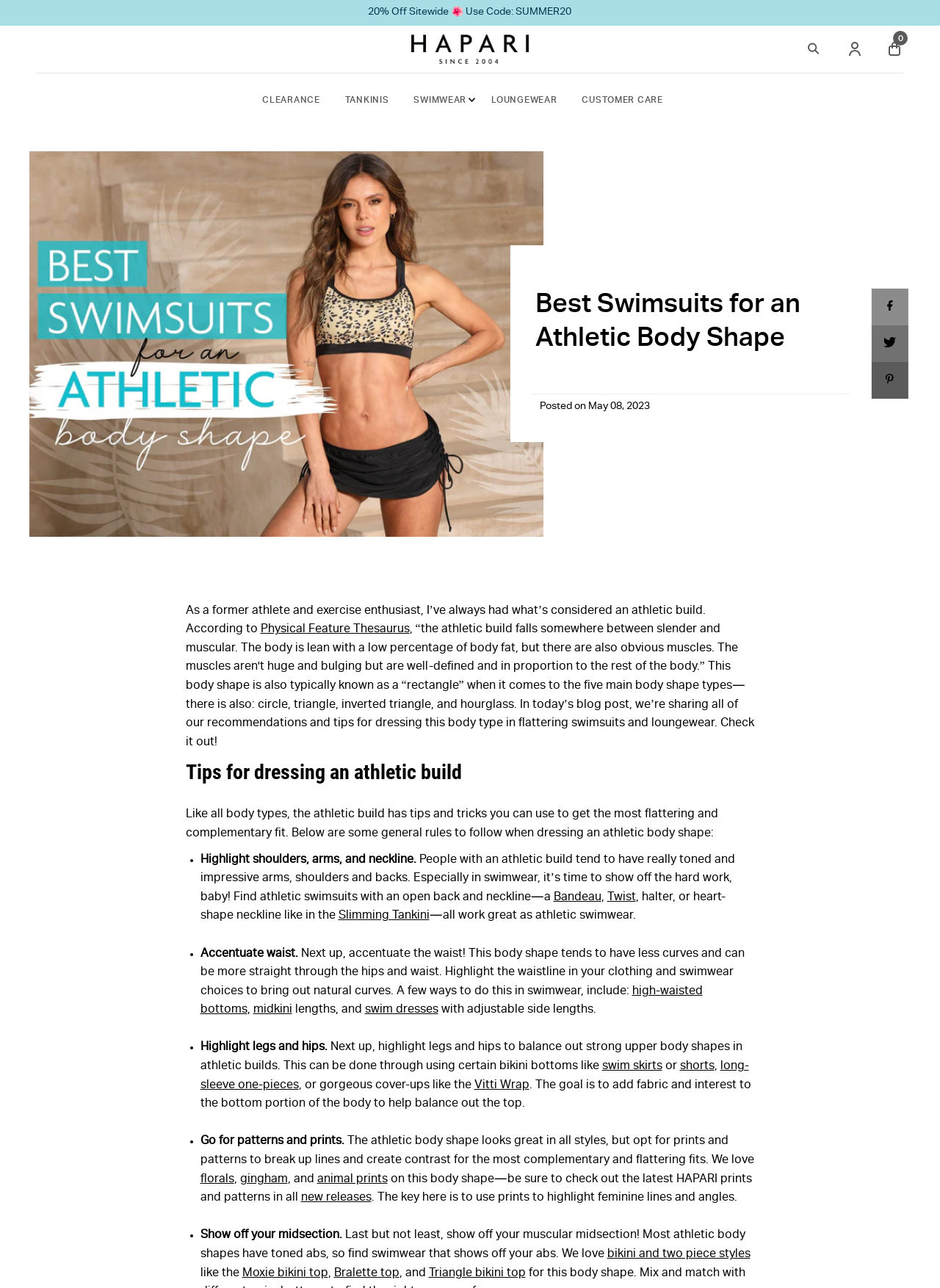Identify and extract the main heading of the webpage.

Best Swimsuits for an Athletic Body Shape